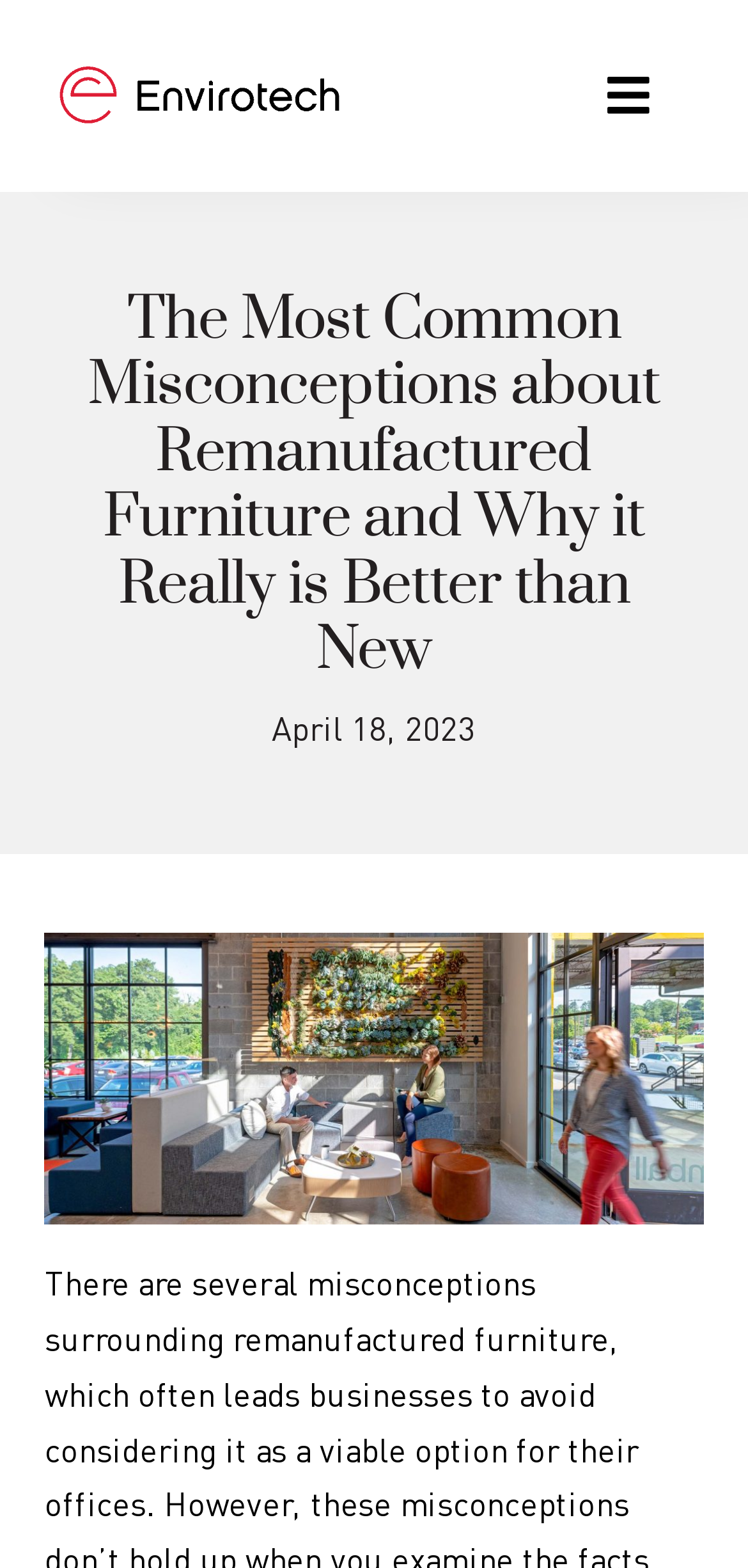Determine the bounding box for the HTML element described here: "alt="Envirotech"". The coordinates should be given as [left, top, right, bottom] with each number being a float between 0 and 1.

[0.051, 0.022, 0.483, 0.048]